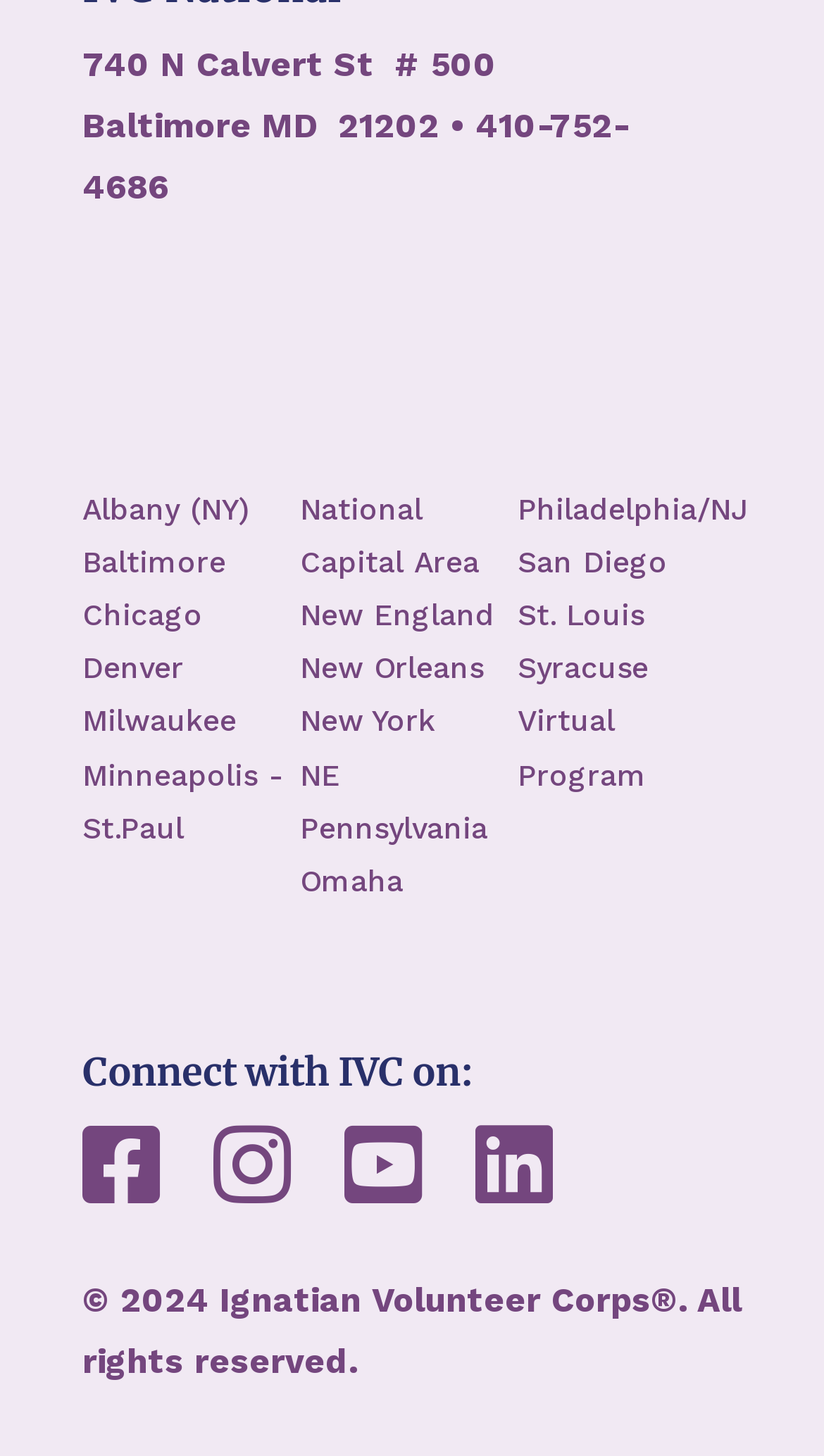Please find the bounding box coordinates (top-left x, top-left y, bottom-right x, bottom-right y) in the screenshot for the UI element described as follows: National Capital Area

[0.364, 0.338, 0.582, 0.397]